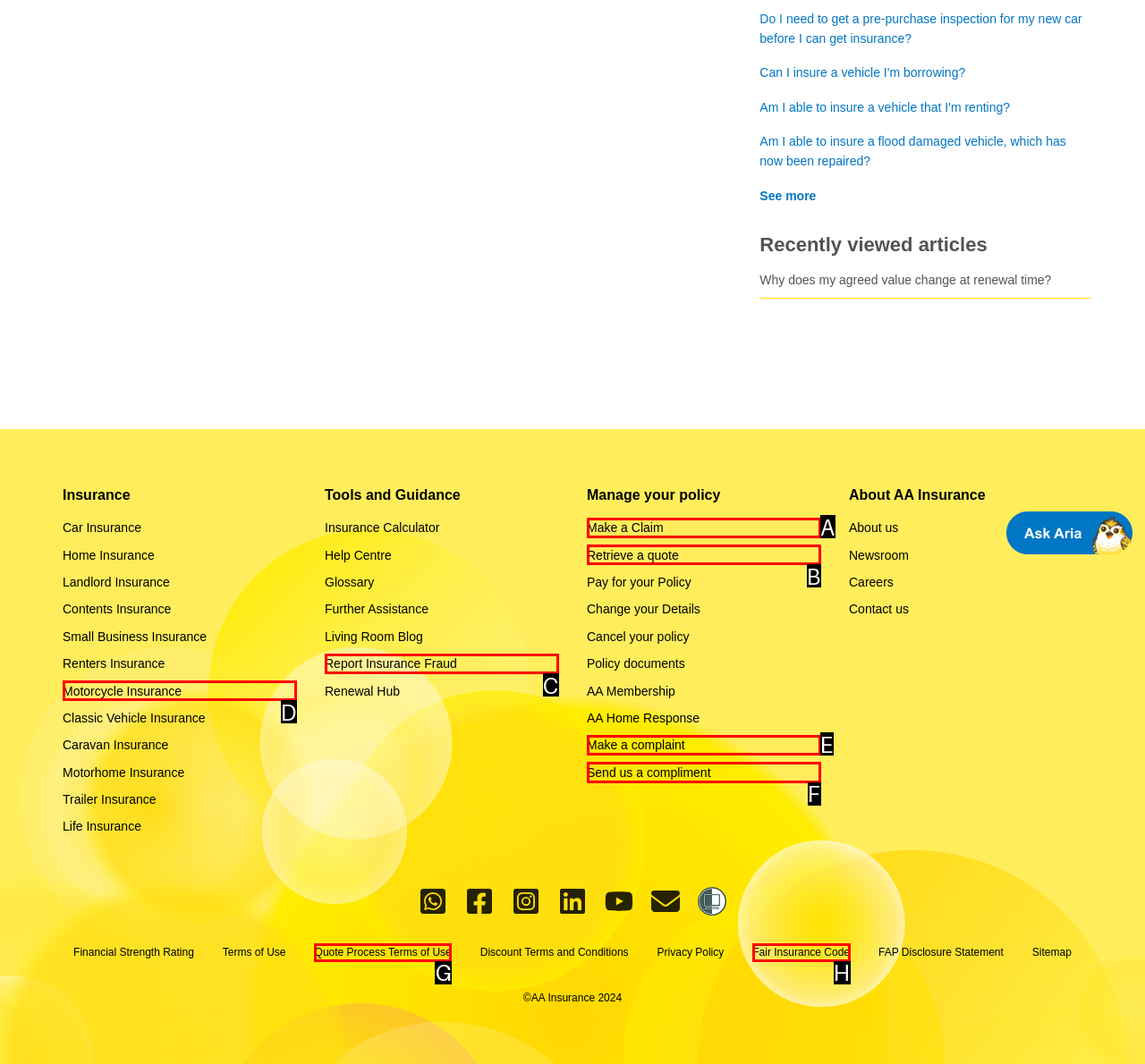Tell me which one HTML element best matches the description: Retrieve a quote
Answer with the option's letter from the given choices directly.

B